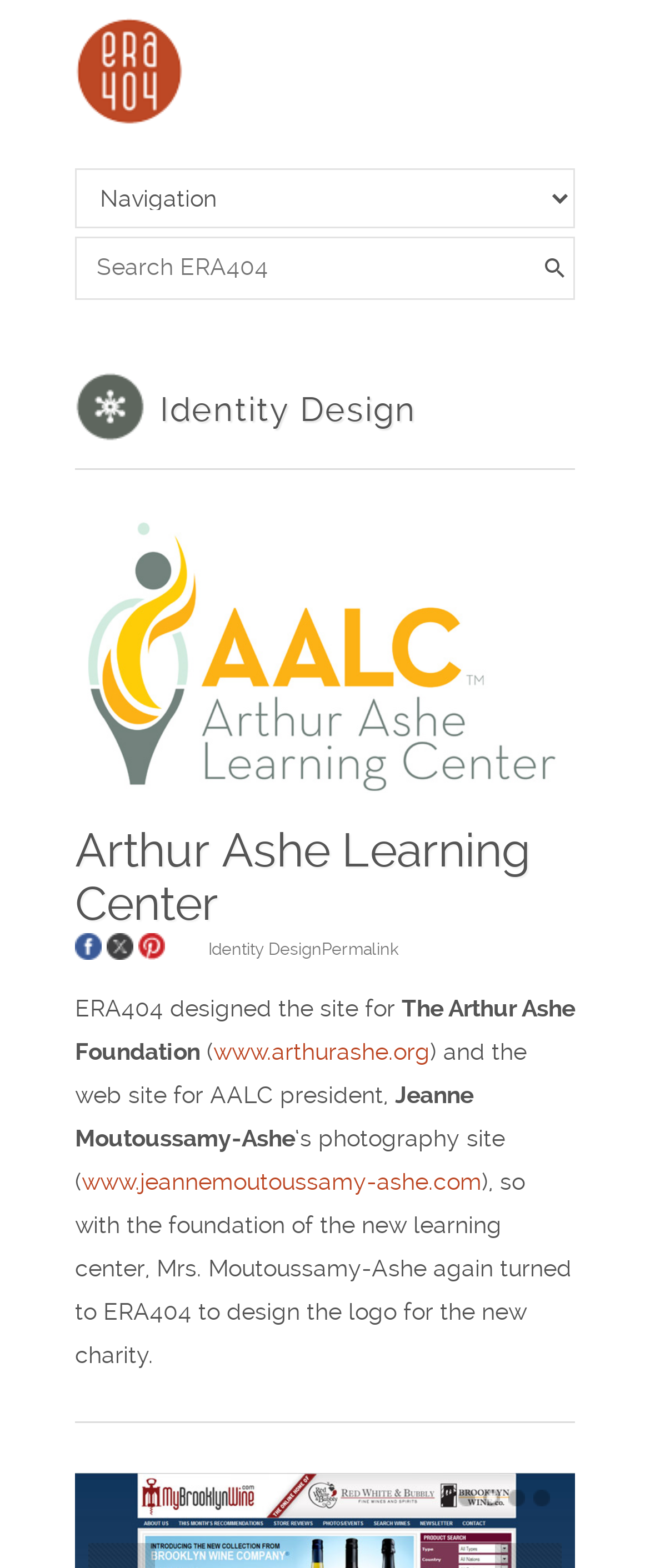Determine the bounding box for the described HTML element: "Toggle navigation". Ensure the coordinates are four float numbers between 0 and 1 in the format [left, top, right, bottom].

None